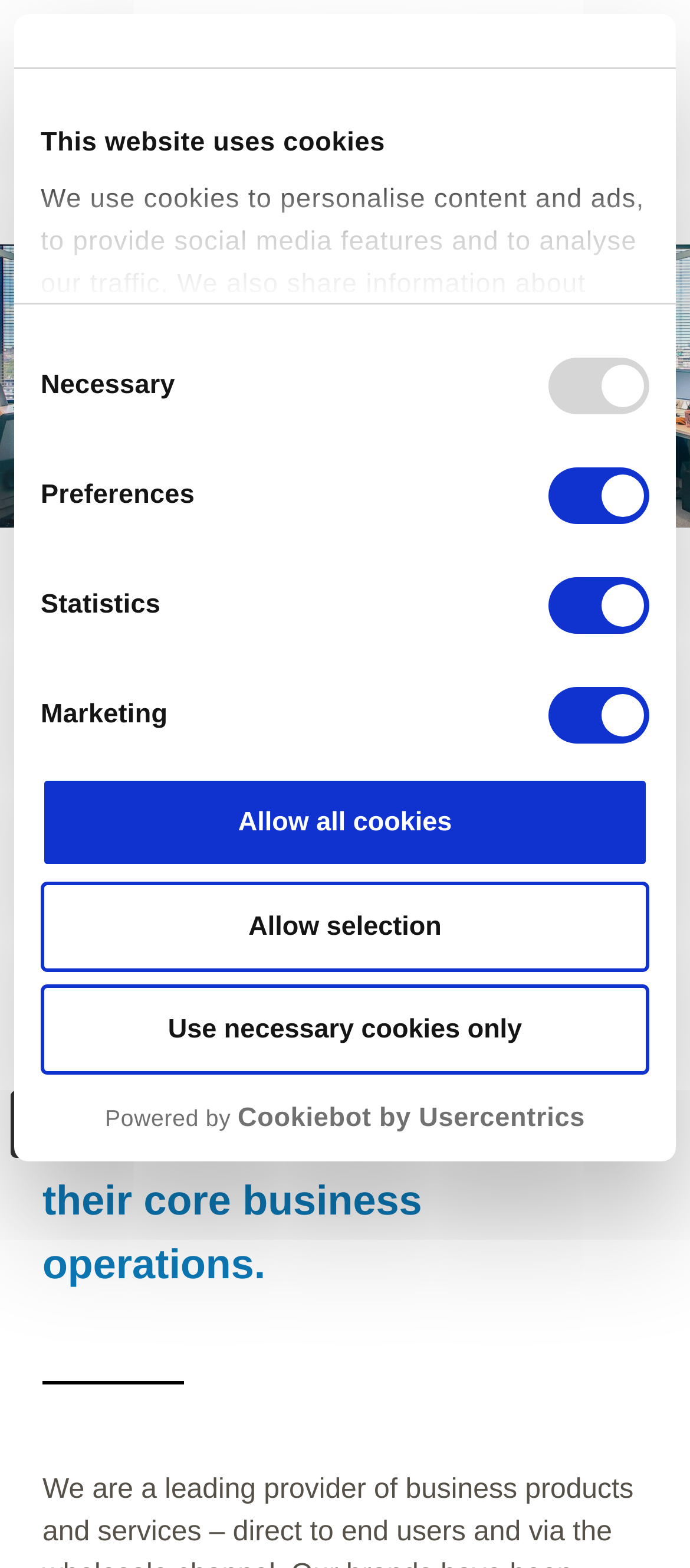What is the name of the logo in the top-right corner?
Based on the visual information, provide a detailed and comprehensive answer.

The logo in the top-right corner is the OT Group logo, which is an image element with the description 'OT Group logo'.